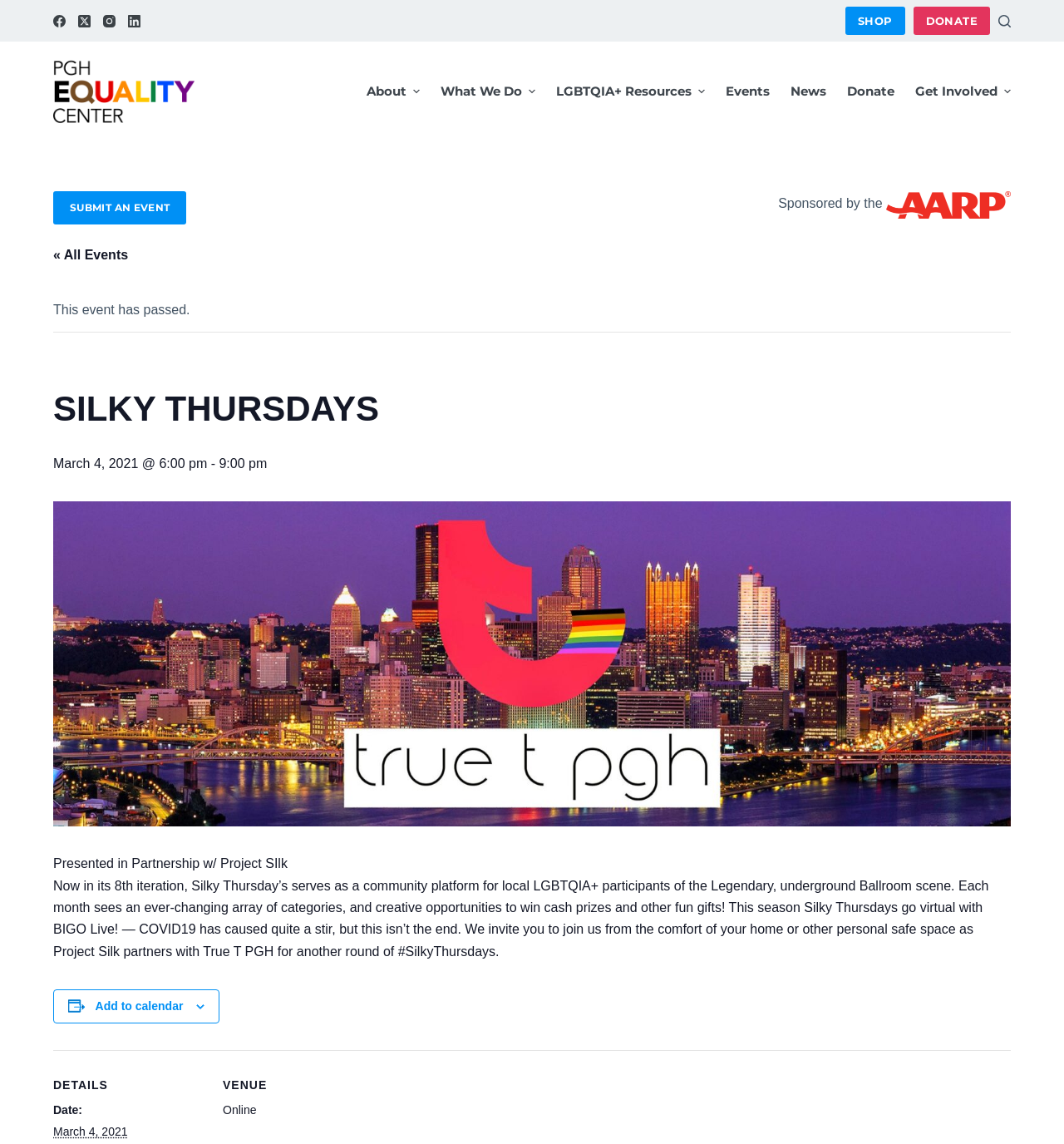Given the element description "Skip to content", identify the bounding box of the corresponding UI element.

[0.0, 0.0, 0.031, 0.015]